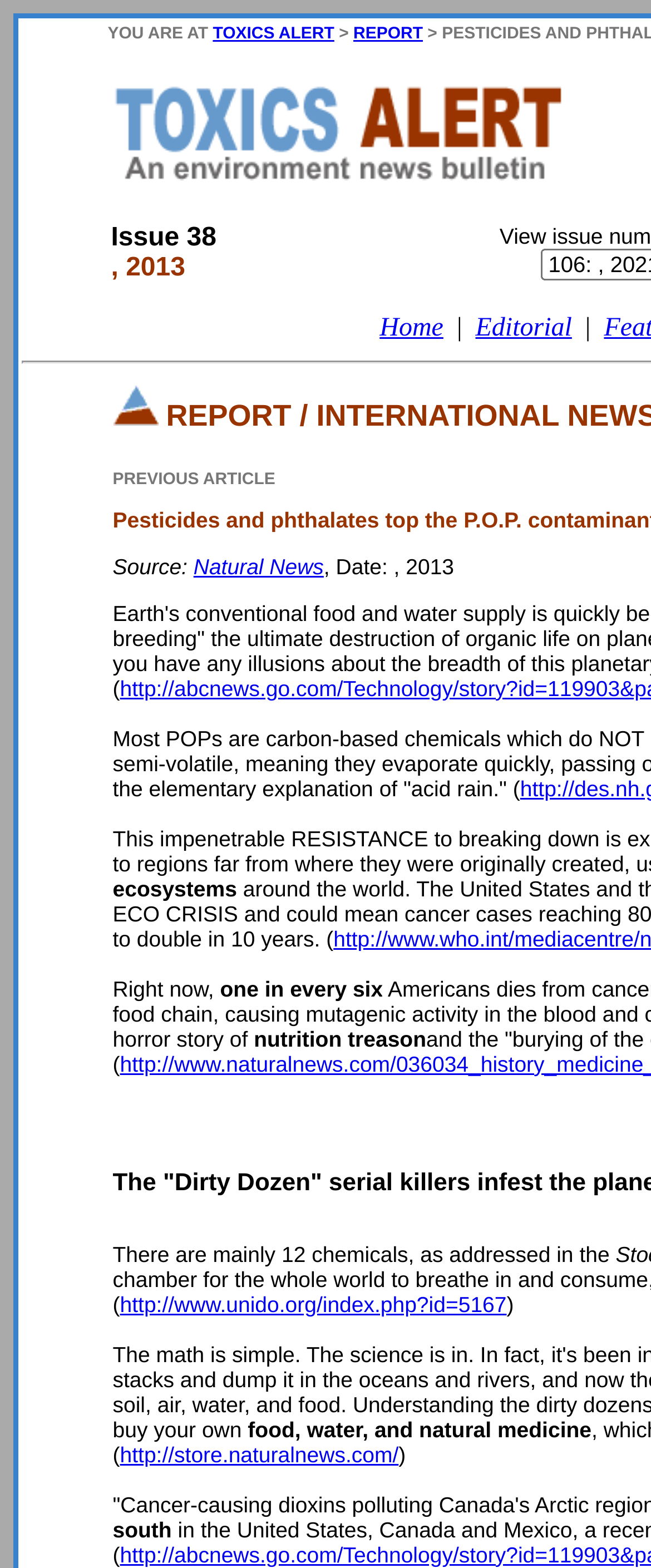How many chemicals are mainly addressed in the report?
Answer the question with just one word or phrase using the image.

12